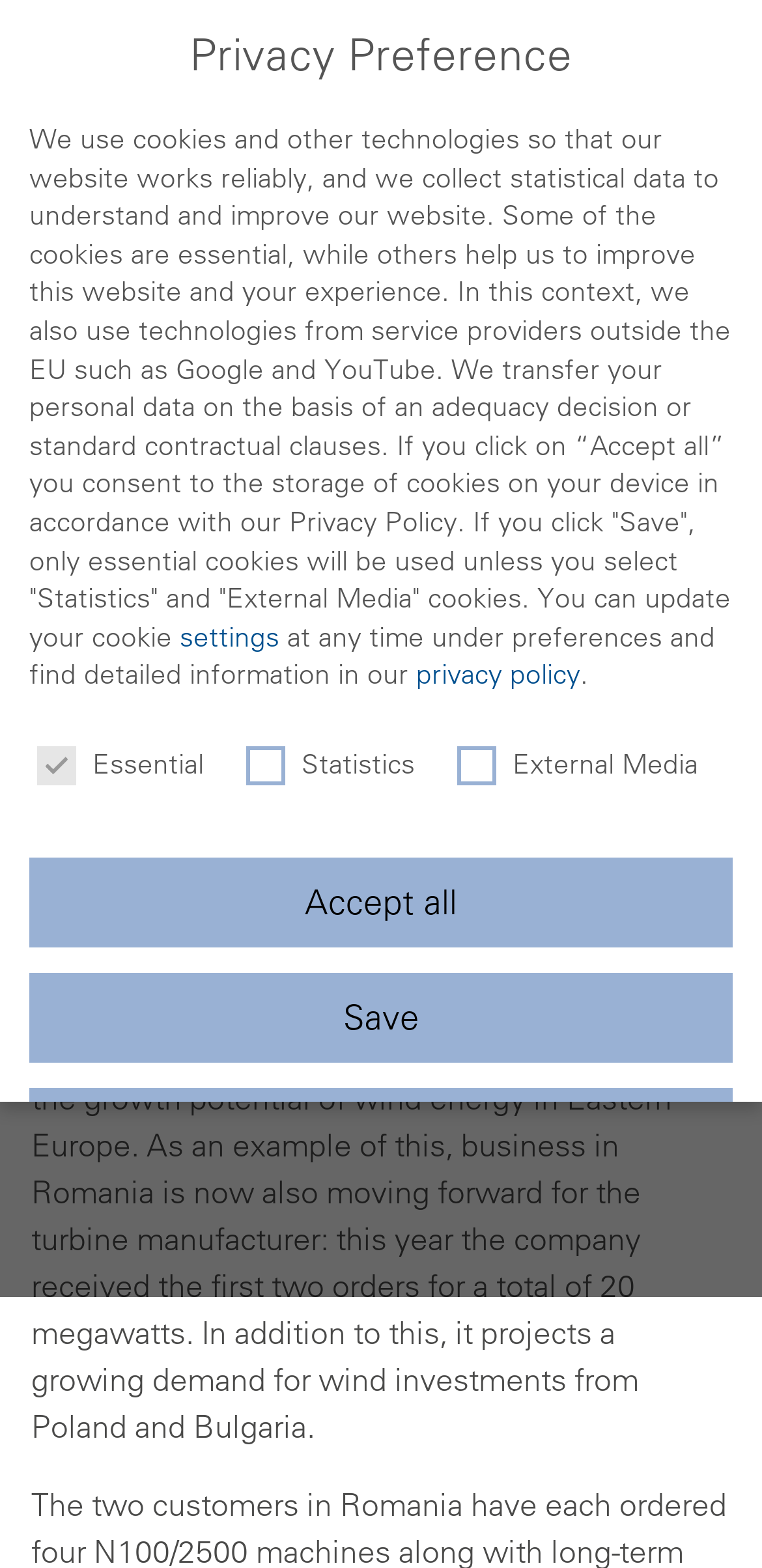Locate the UI element that matches the description parent_node: Statistics name="cookieGroup[]" value="statistics" in the webpage screenshot. Return the bounding box coordinates in the format (top-left x, top-left y, bottom-right x, bottom-right y), with values ranging from 0 to 1.

[0.545, 0.476, 0.578, 0.492]